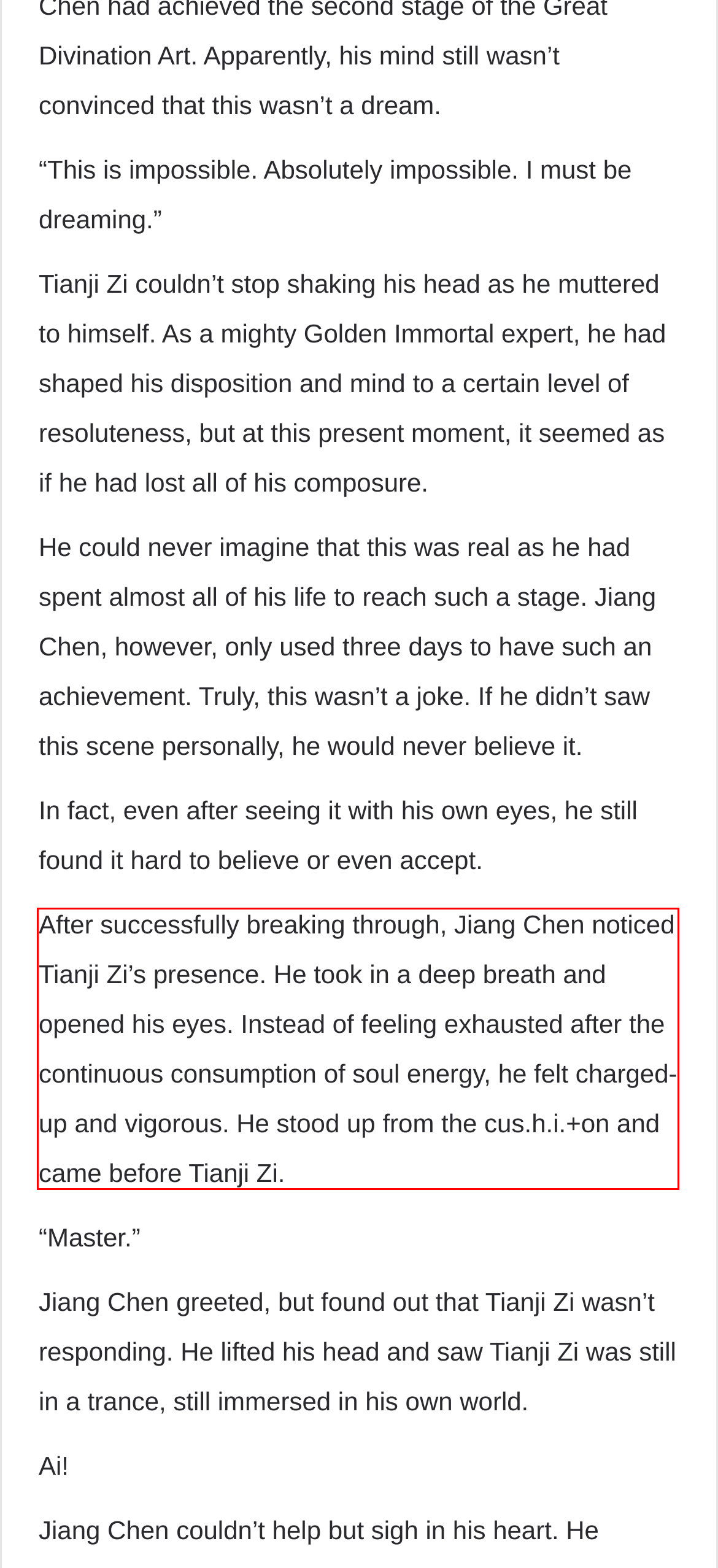There is a screenshot of a webpage with a red bounding box around a UI element. Please use OCR to extract the text within the red bounding box.

After successfully breaking through, Jiang Chen noticed Tianji Zi’s presence. He took in a deep breath and opened his eyes. Instead of feeling exhausted after the continuous consumption of soul energy, he felt charged-up and vigorous. He stood up from the cus.h.i.+on and came before Tianji Zi.